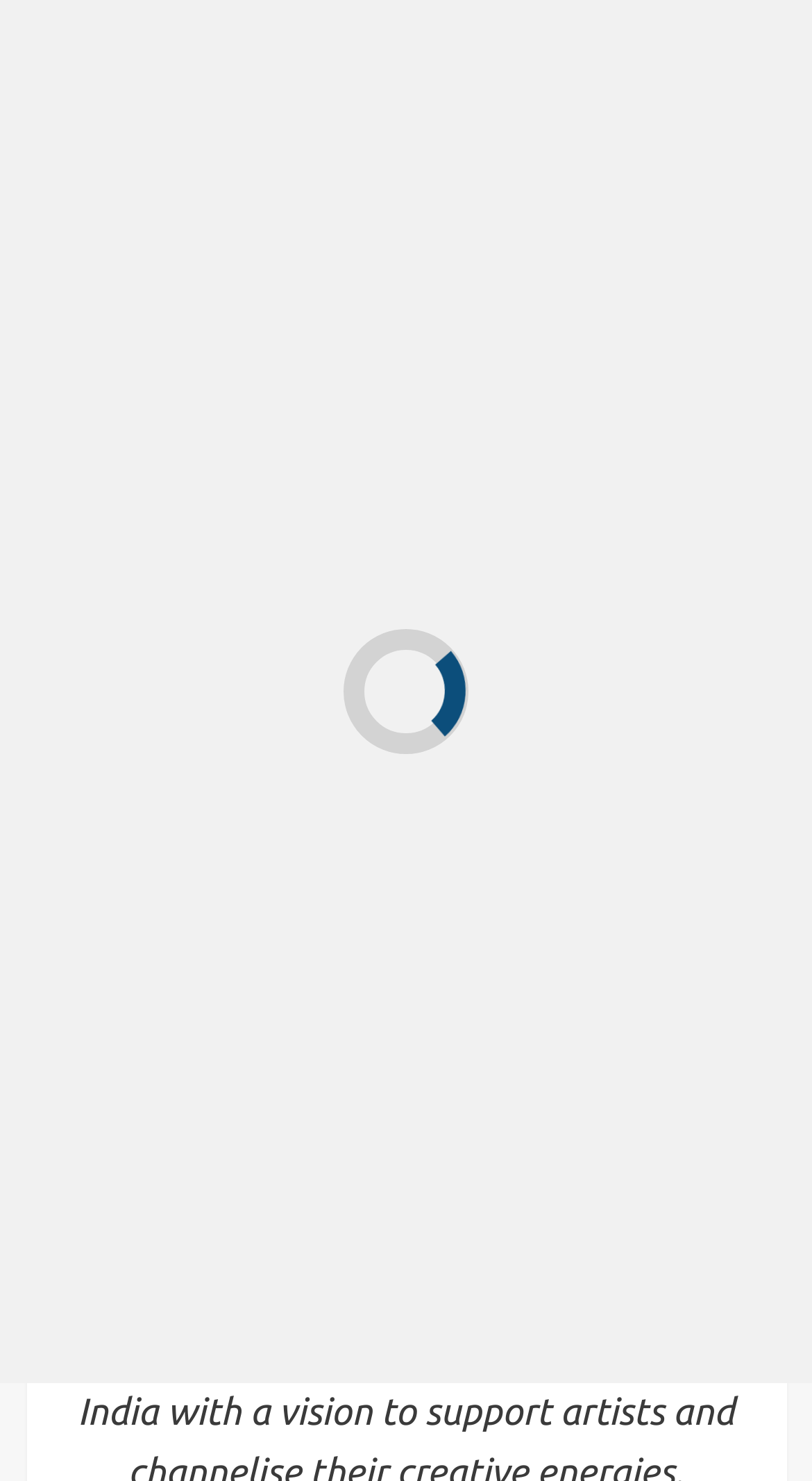Provide a brief response to the question below using a single word or phrase: 
How many categories are in the primary menu?

6